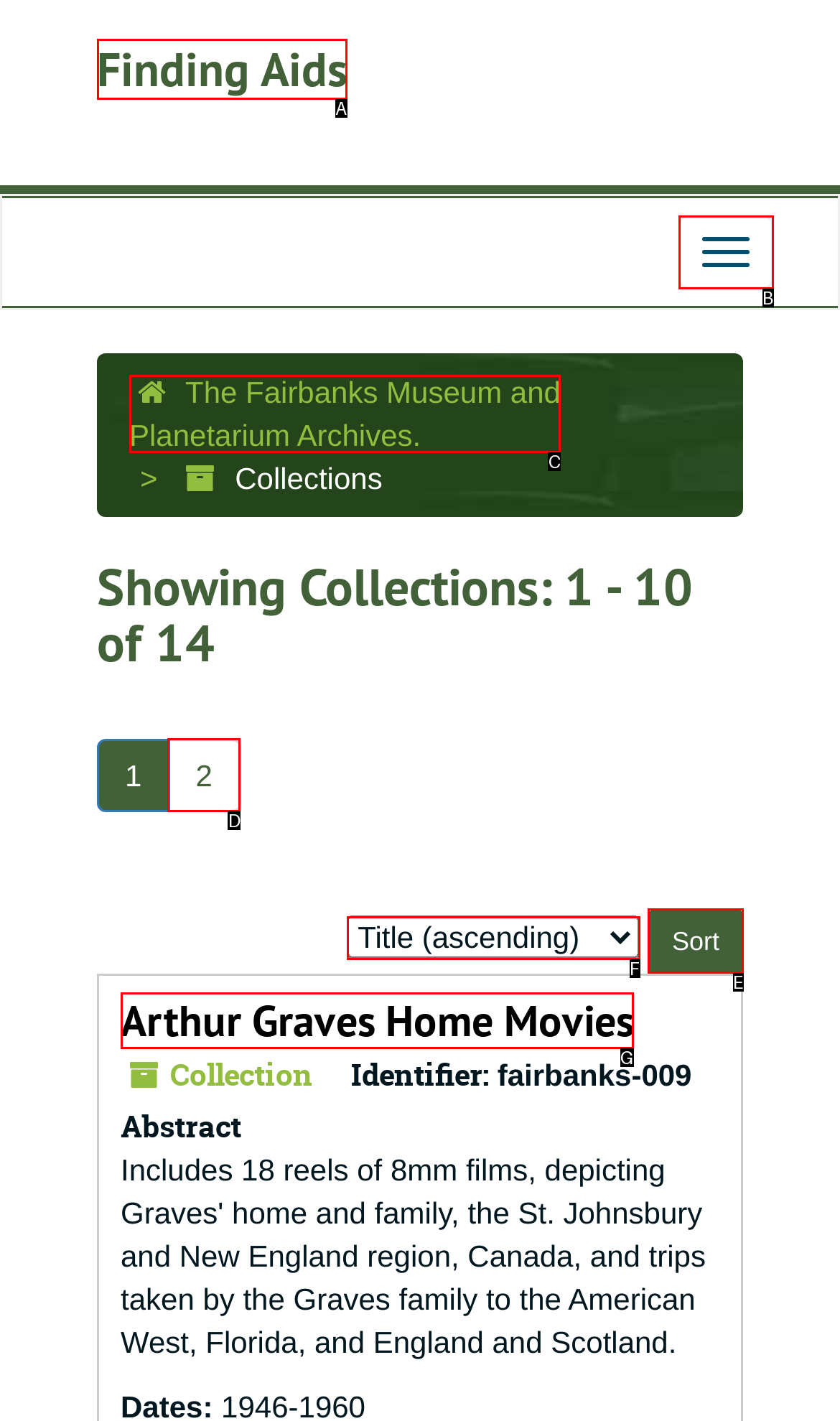From the description: Toggle Navigation, identify the option that best matches and reply with the letter of that option directly.

B